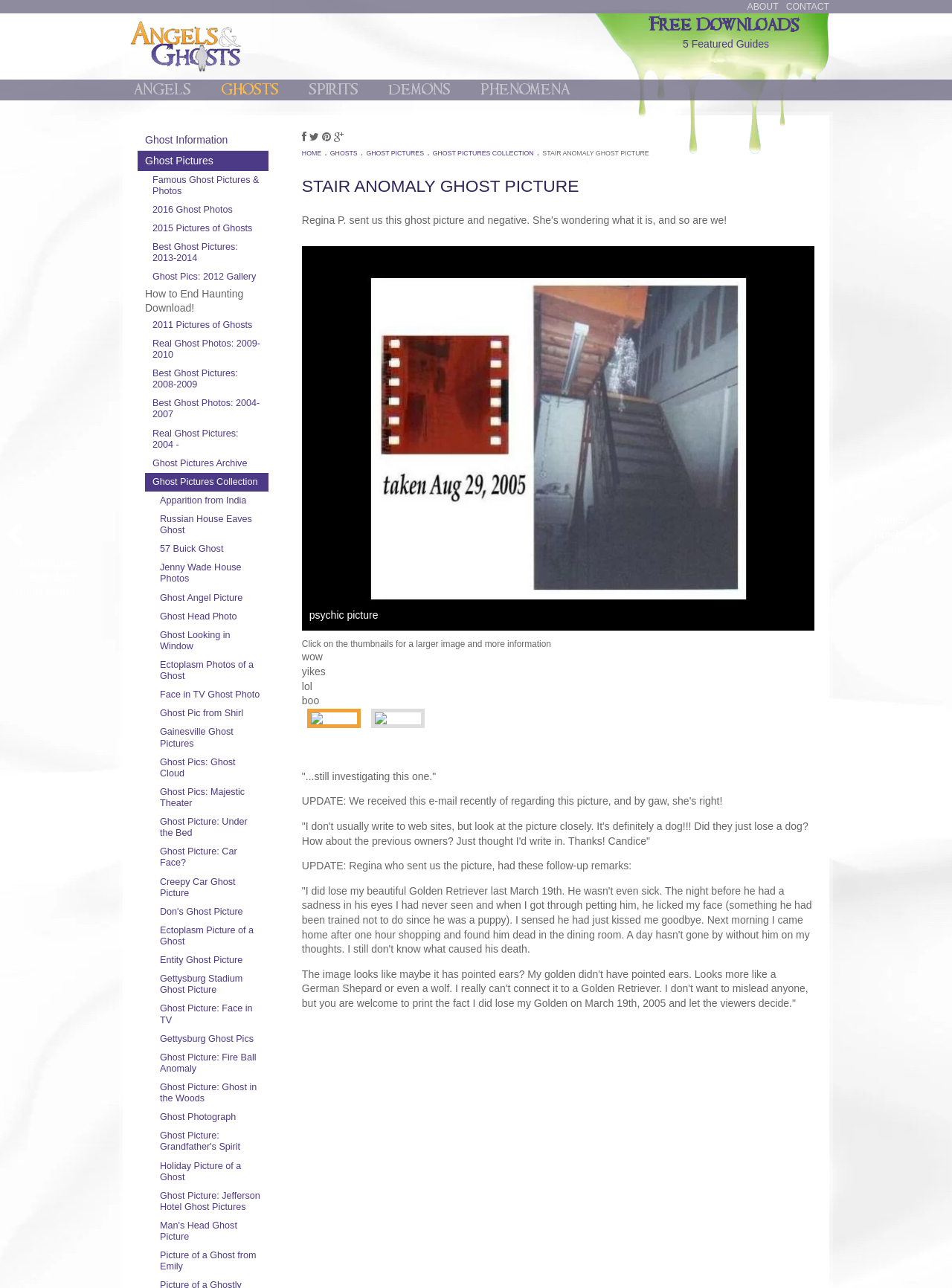Identify the webpage's primary heading and generate its text.

STAIR ANOMALY GHOST PICTURE